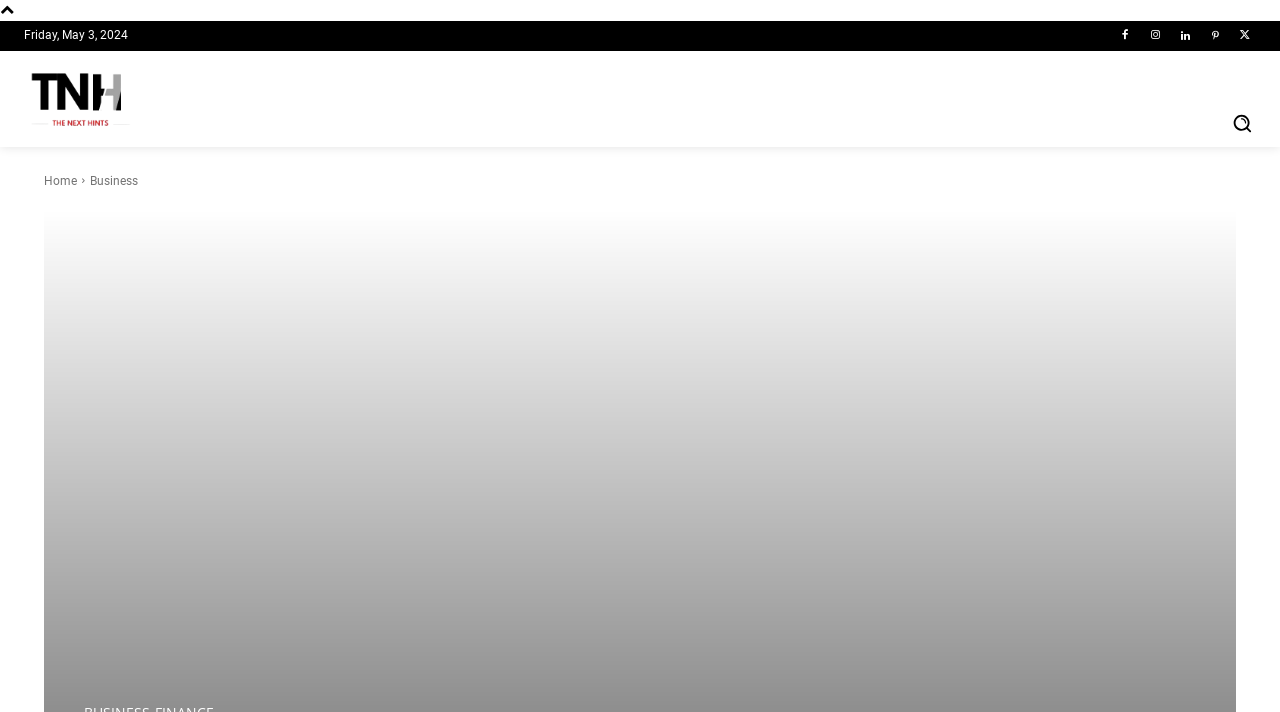Create a detailed narrative of the webpage’s visual and textual elements.

This webpage appears to be a news or blog website, with a focus on technology and innovation. At the top left corner, there is a date displayed, "Friday, May 3, 2024". Next to the date, there are several social media icons, represented by Unicode characters. 

On the top left side, there is a logo, which is an image, accompanied by a link labeled "Logo". Below the logo, there is a navigation menu with various categories, including "HOME", "BUSINESS", "TECHNOLOGY", "NEWS", "HEALTH", "EDUCATION", and more. These categories are arranged horizontally, taking up most of the top section of the page.

On the top right corner, there is a search button, accompanied by a small image. Below the search button, there are two links, "Home" and "Business", which seem to be duplicates of the navigation menu items.

The main content of the webpage is not explicitly described in the accessibility tree, but based on the meta description, it appears to be an article about Amazon's innovation in the field of cryptocurrency.